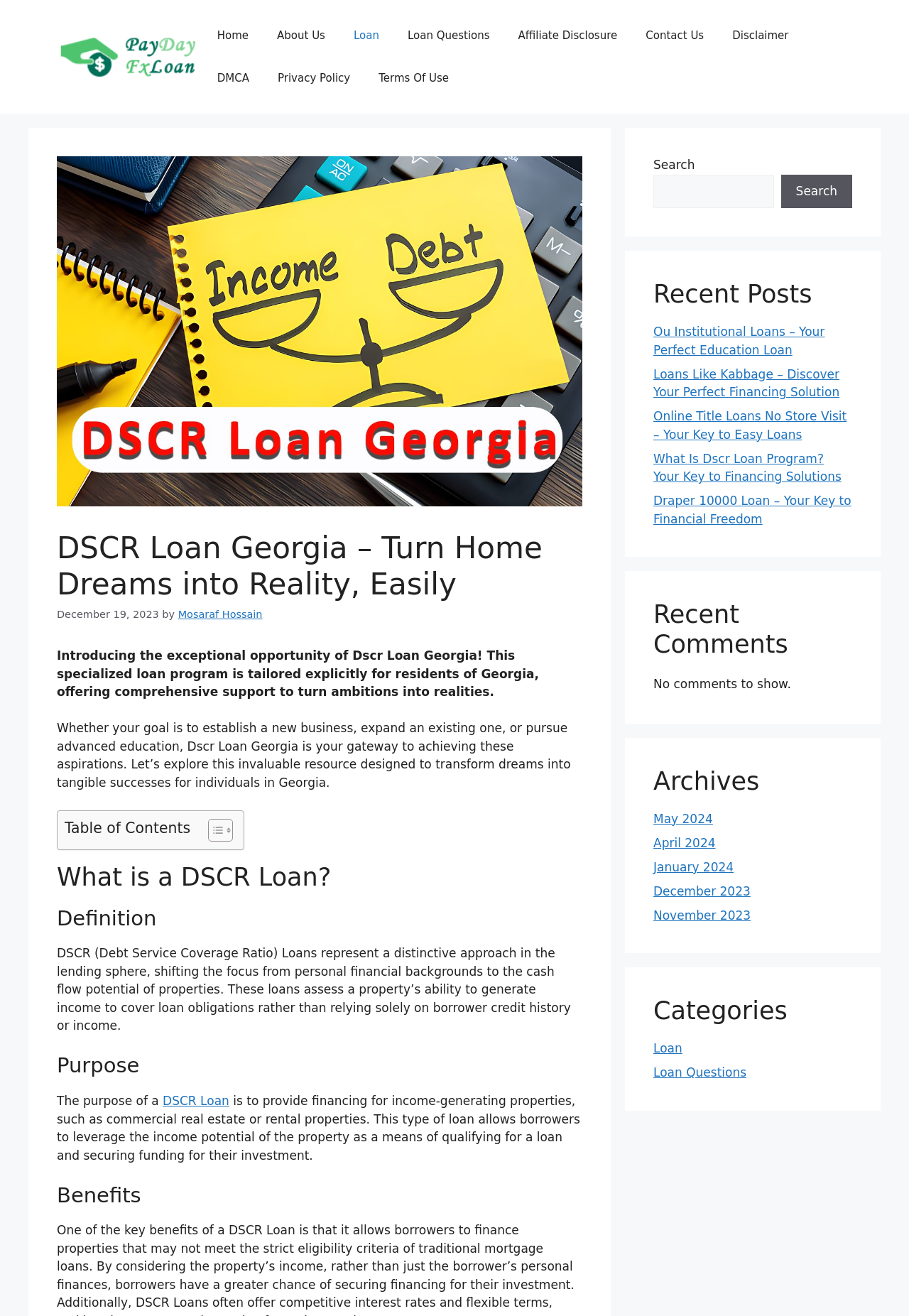Locate the bounding box coordinates of the area to click to fulfill this instruction: "Explore the 'Recent Posts' section". The bounding box should be presented as four float numbers between 0 and 1, in the order [left, top, right, bottom].

[0.719, 0.212, 0.938, 0.235]